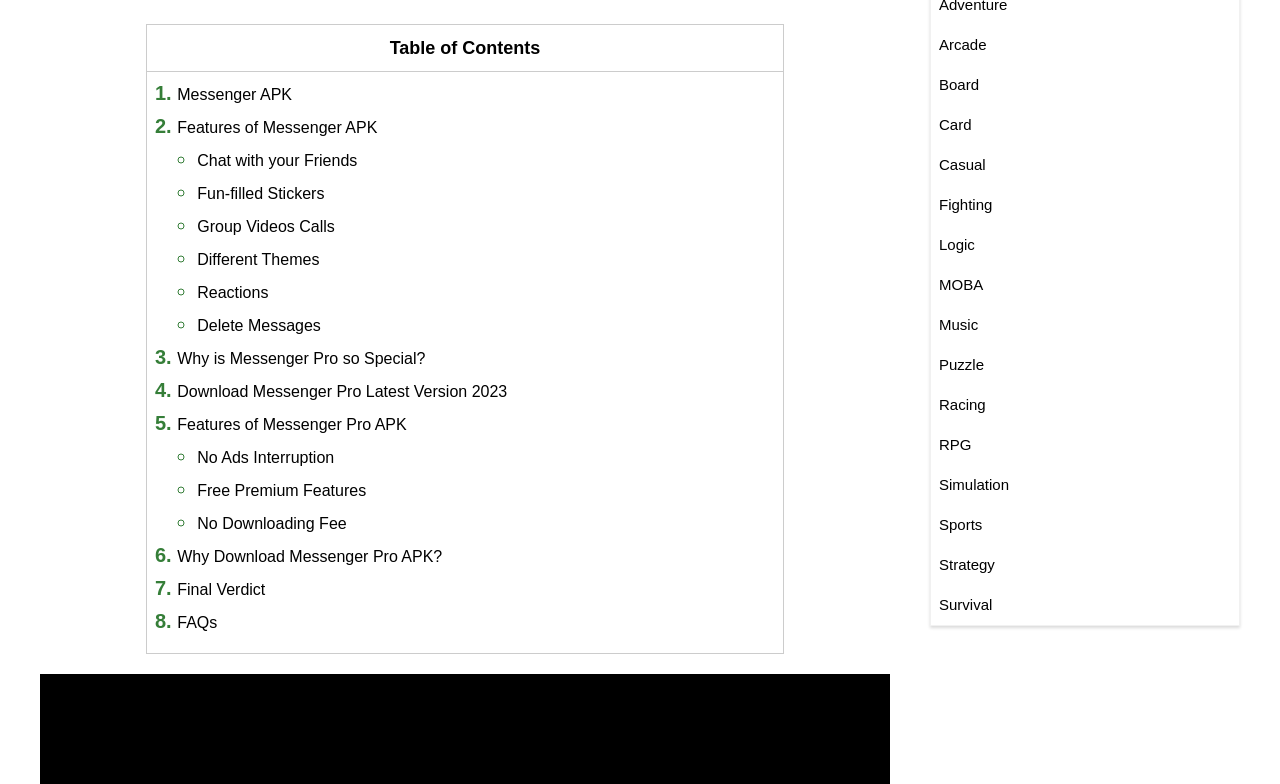Answer with a single word or phrase: 
What is the seventh item in the table of contents?

Final Verdict